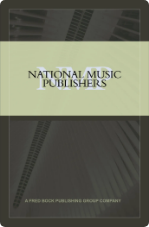Provide a comprehensive description of the image.

This image features a promotional cover from "National Music Publishers," showcasing the name prominently at the top in an elegant font with a light green background. Below the main title, a subtitle reads "A Fred Bock Publishing Group Company," emphasizing the affiliation of the publisher. The visual composition includes lines from a piano, suggesting a musical theme, which ties in with the essence of the publishing house. The overall design is sleek and professional, appealing to musicians and composers alike, capturing the essence of their dedication to music publishing.